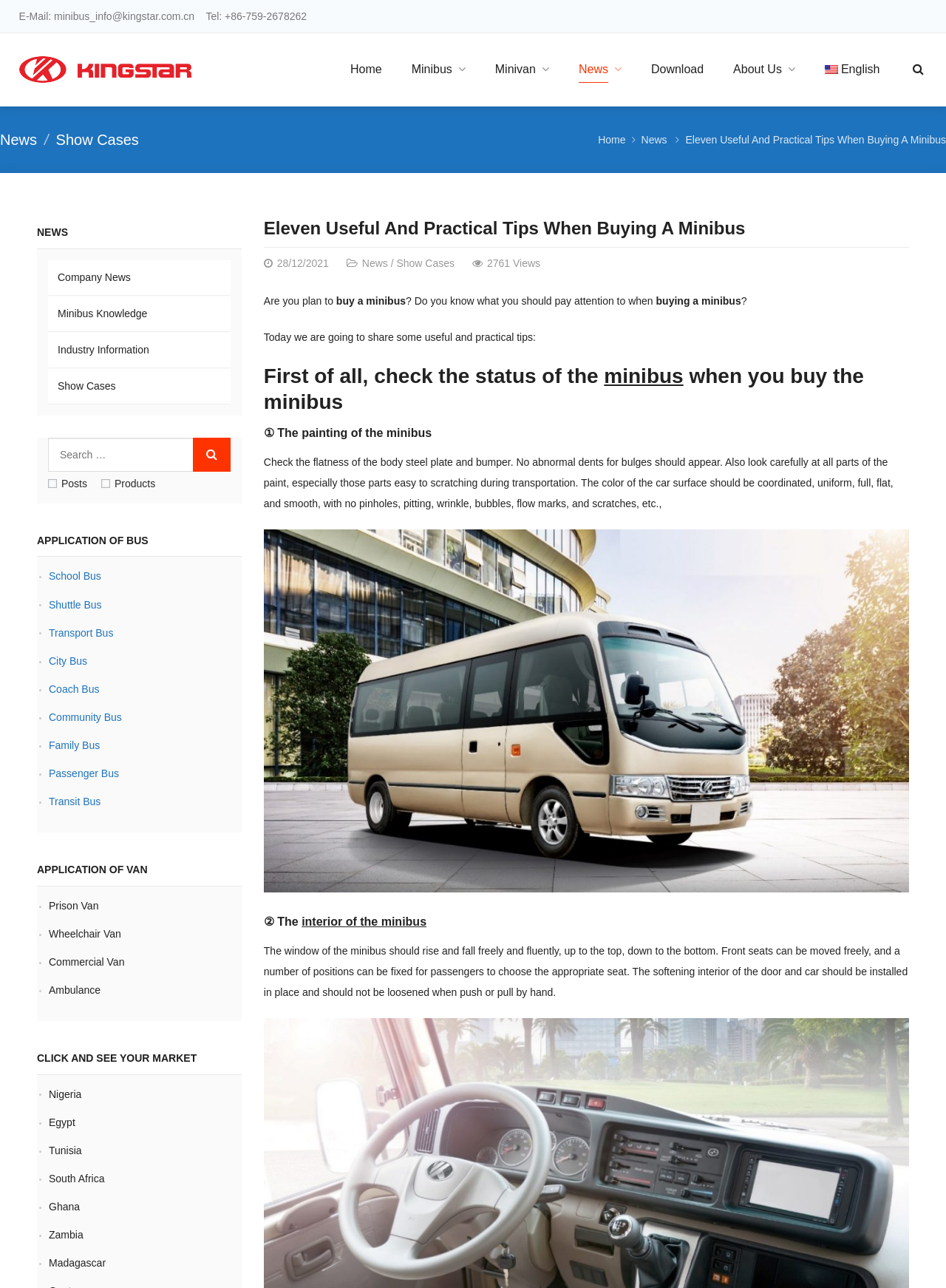Identify the bounding box of the UI element that matches this description: "interior of the minibus".

[0.319, 0.711, 0.451, 0.721]